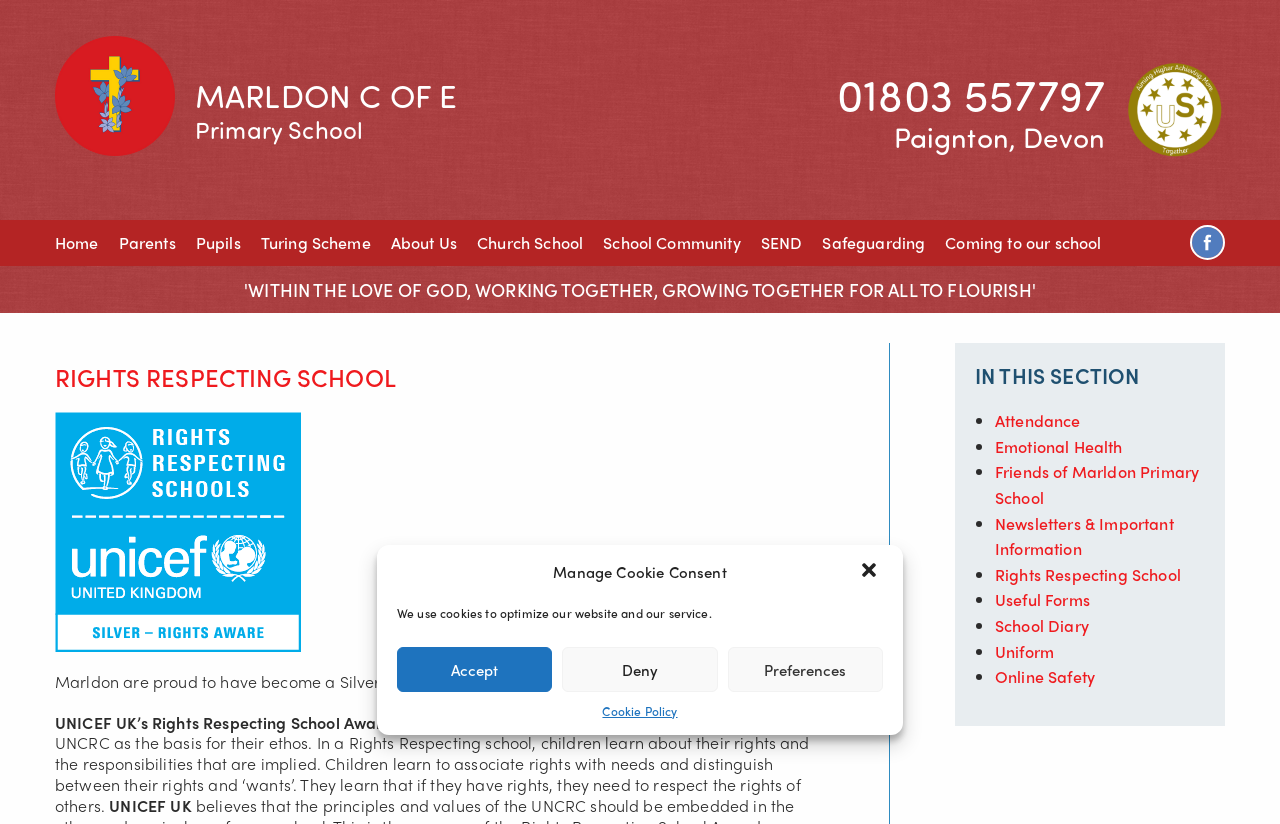What is the award that Marldon C of E Primary School has achieved?
Give a thorough and detailed response to the question.

I found this information by reading the static text on the webpage, which states 'Marldon are proud to have become a Silver Rights Respecting School.' This text is located below the heading 'RIGHTS RESPECTING SCHOOL'.